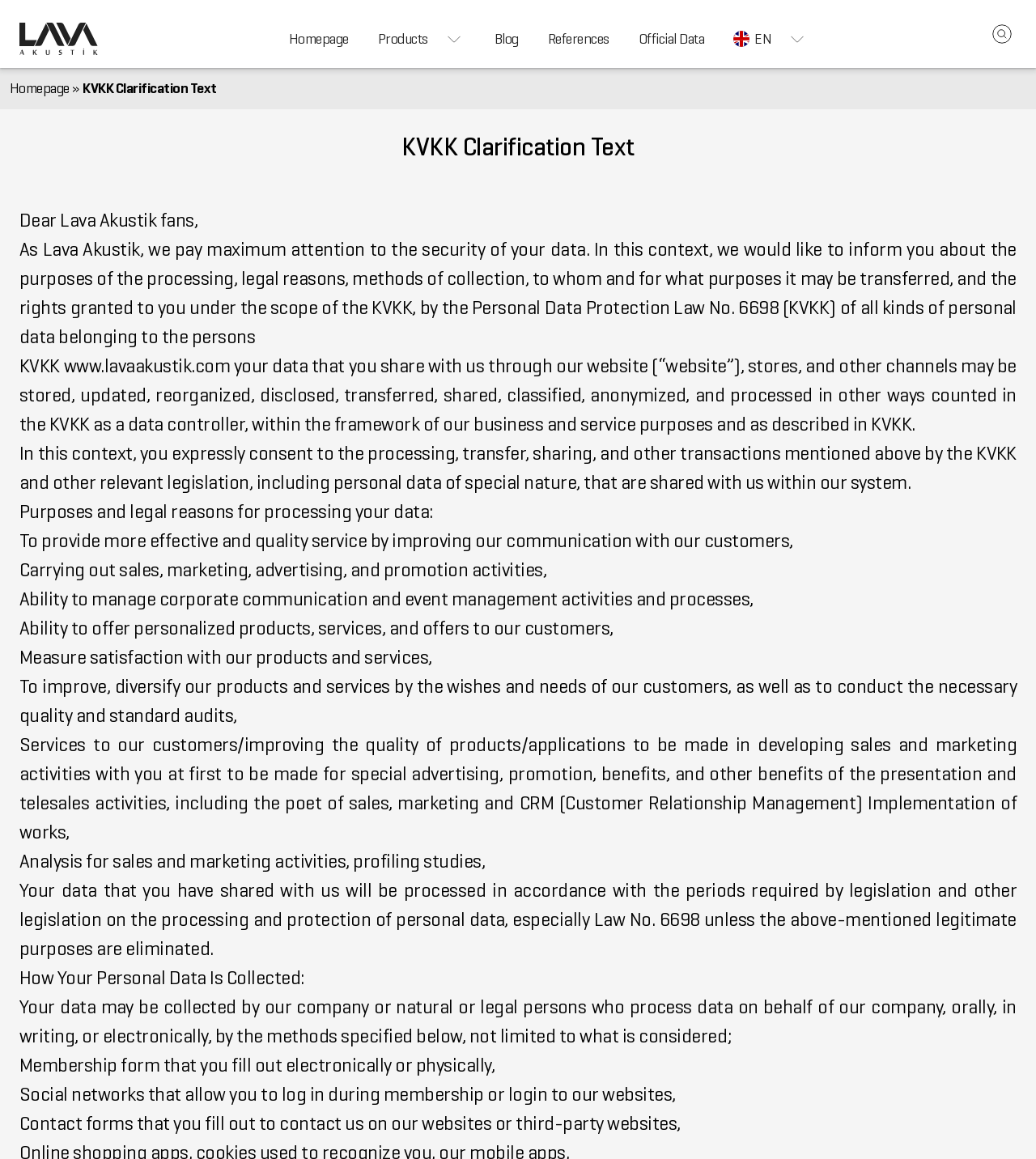What is the purpose of Lava Akustik?
Please provide a comprehensive answer based on the details in the screenshot.

Based on the webpage content, Lava Akustik is informing its fans about the purposes of processing, legal reasons, methods of collection, and other aspects related to data security, indicating that the company prioritizes the security of its customers' data.